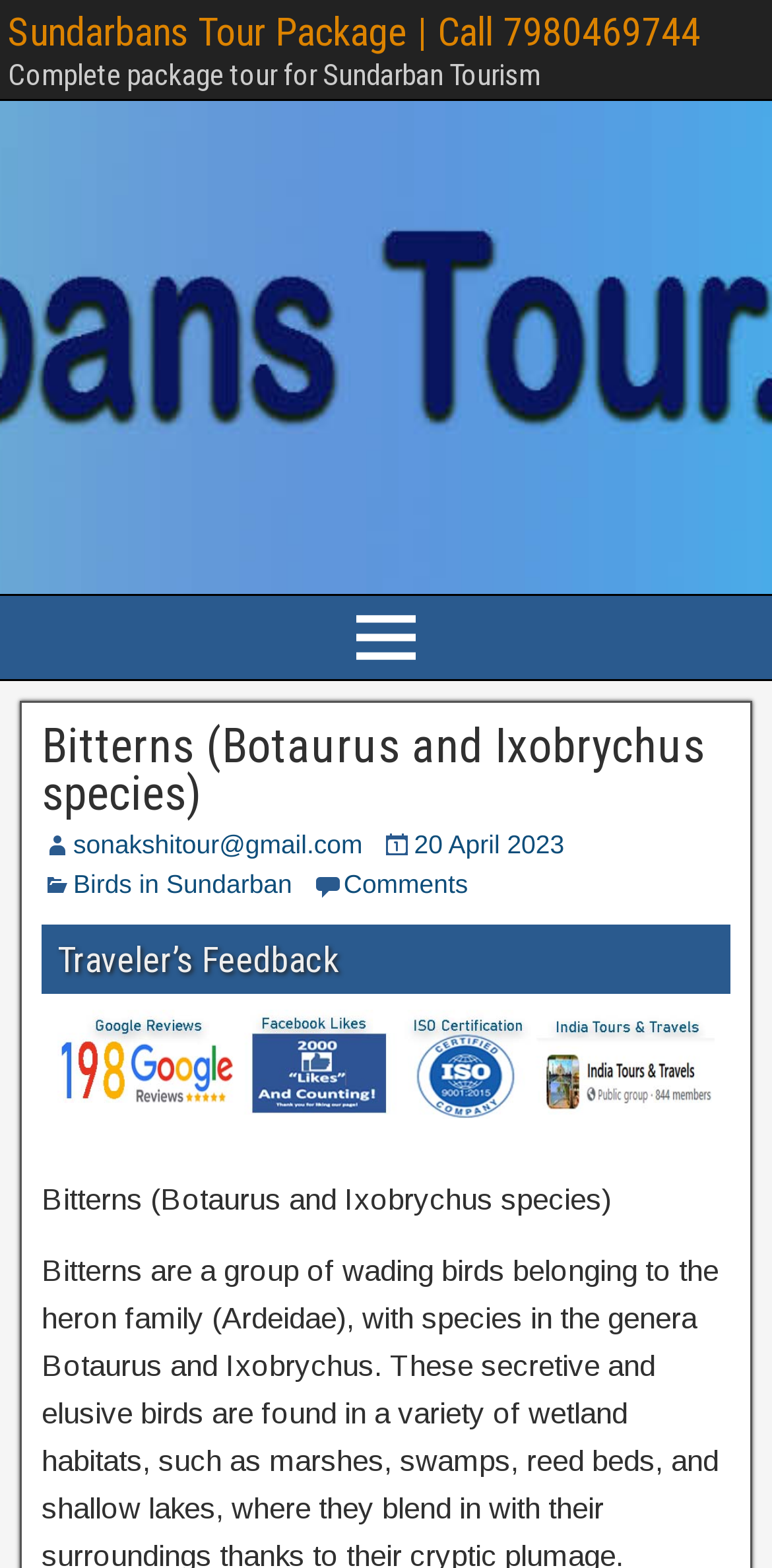What is the date mentioned on the webpage?
Answer the question in as much detail as possible.

I found the answer by looking at the link element '20 April 2023' which has a bounding box coordinate of [0.536, 0.528, 0.731, 0.547]. This suggests that the date mentioned on the webpage is 20 April 2023.